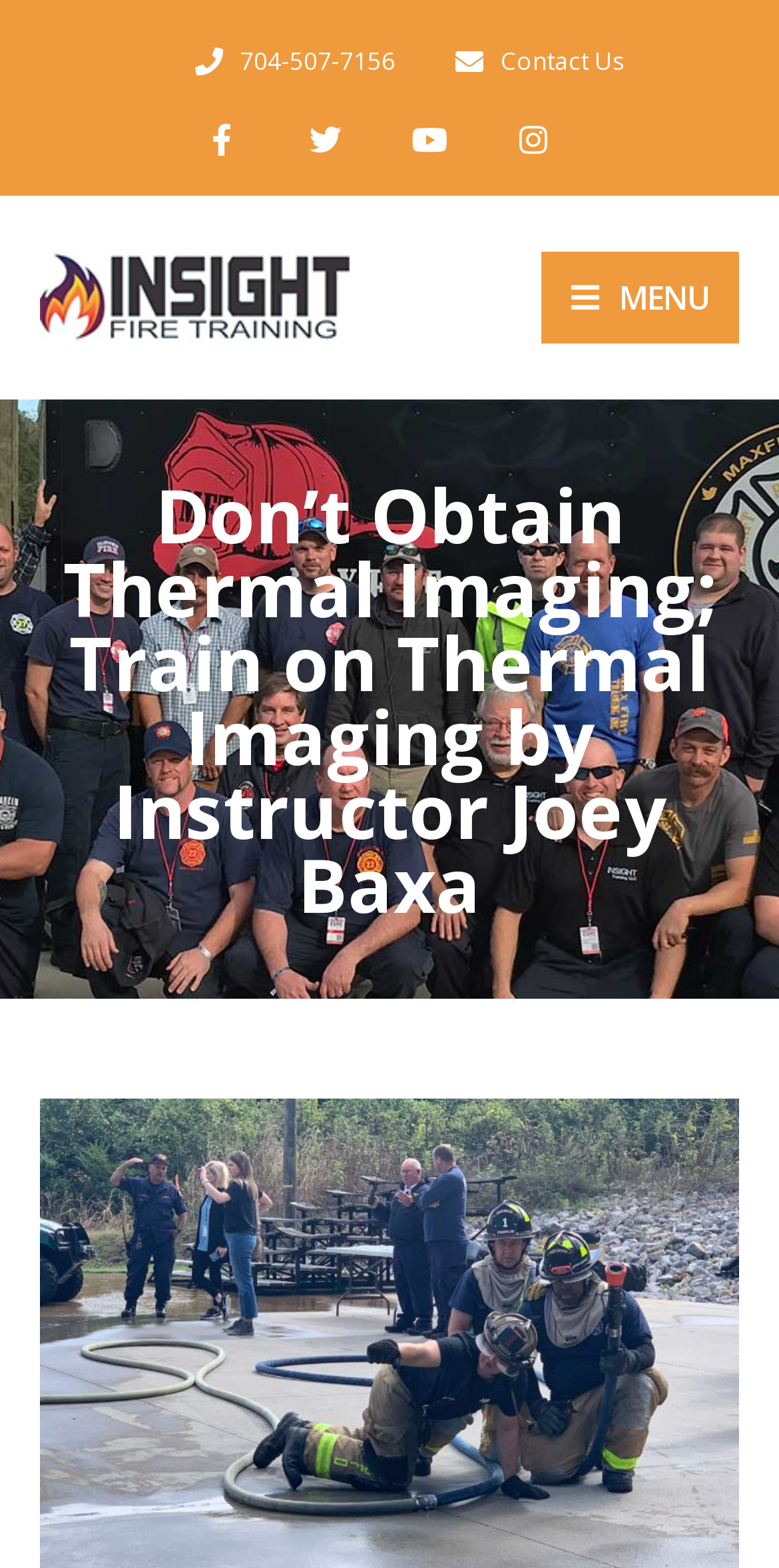Give the bounding box coordinates for the element described by: "Contact us".

[0.585, 0.019, 0.801, 0.06]